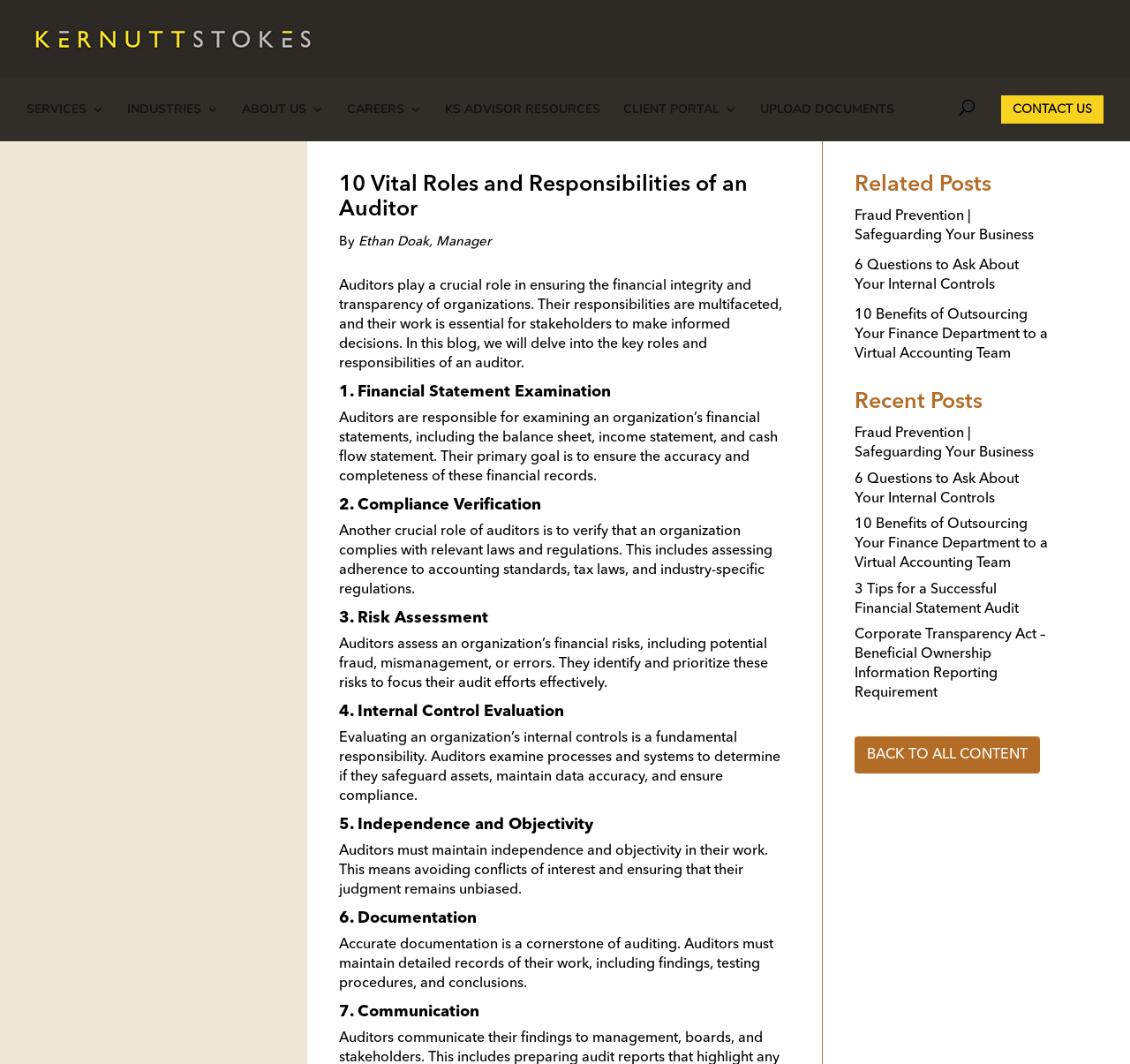Carefully observe the image and respond to the question with a detailed answer:
Who is the author of the blog post?

The author's name can be found below the main heading, where it is written as 'By Ethan Doak, Manager'.